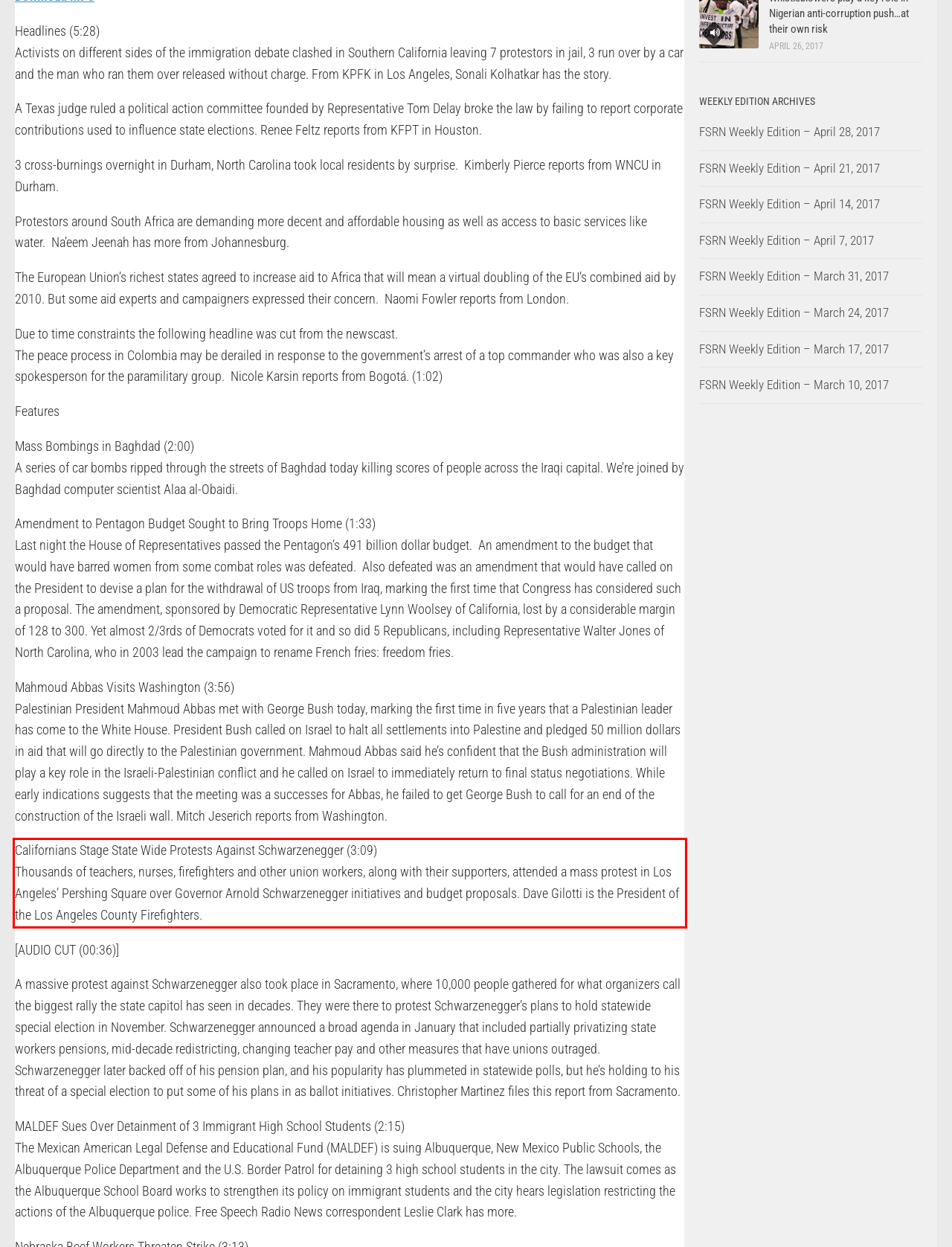You are presented with a screenshot containing a red rectangle. Extract the text found inside this red bounding box.

Californians Stage State Wide Protests Against Schwarzenegger (3:09) Thousands of teachers, nurses, firefighters and other union workers, along with their supporters, attended a mass protest in Los Angeles’ Pershing Square over Governor Arnold Schwarzenegger initiatives and budget proposals. Dave Gilotti is the President of the Los Angeles County Firefighters.